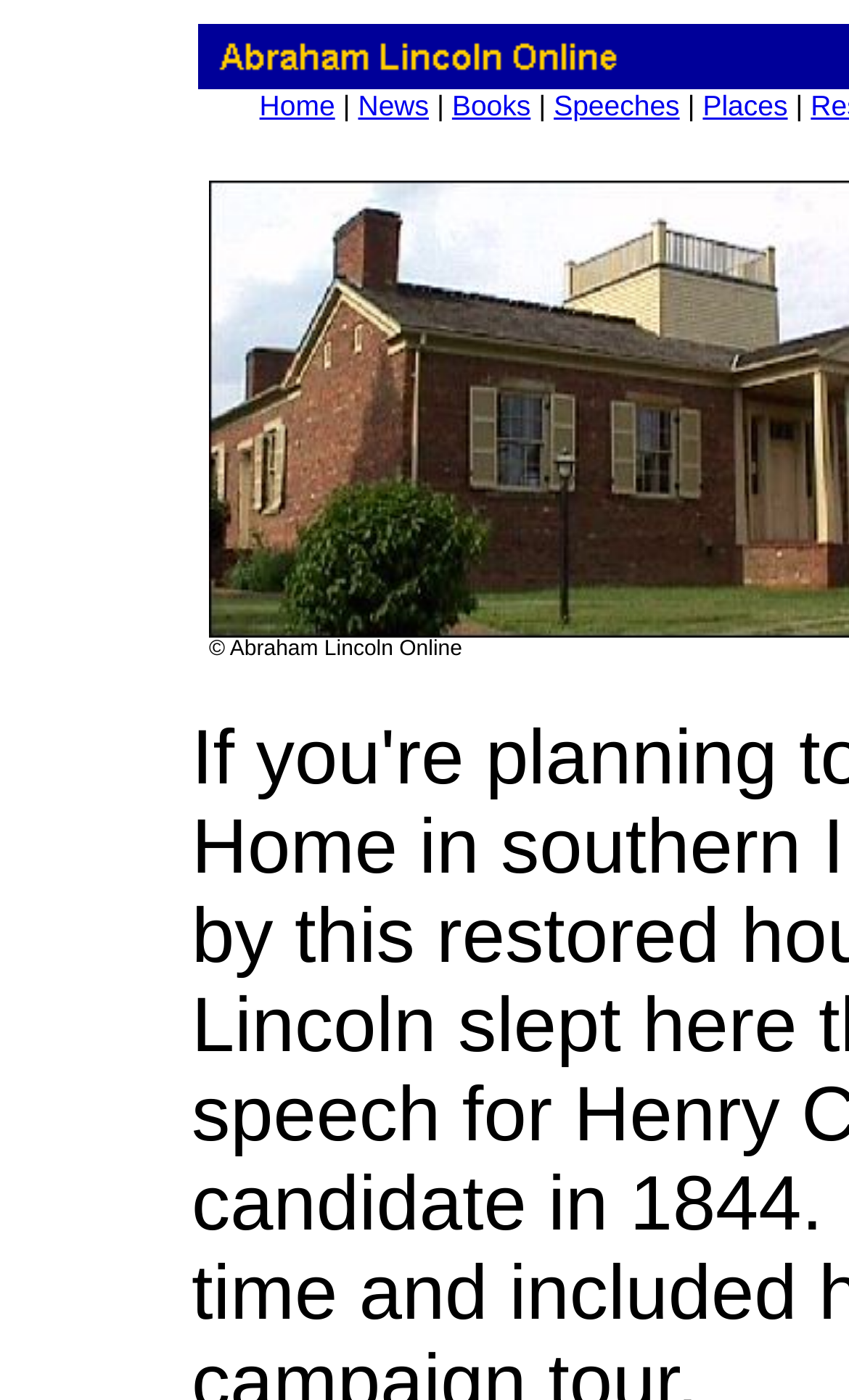What are the main navigation links on the webpage?
Refer to the image and answer the question using a single word or phrase.

Home, News, Books, Speeches, Places